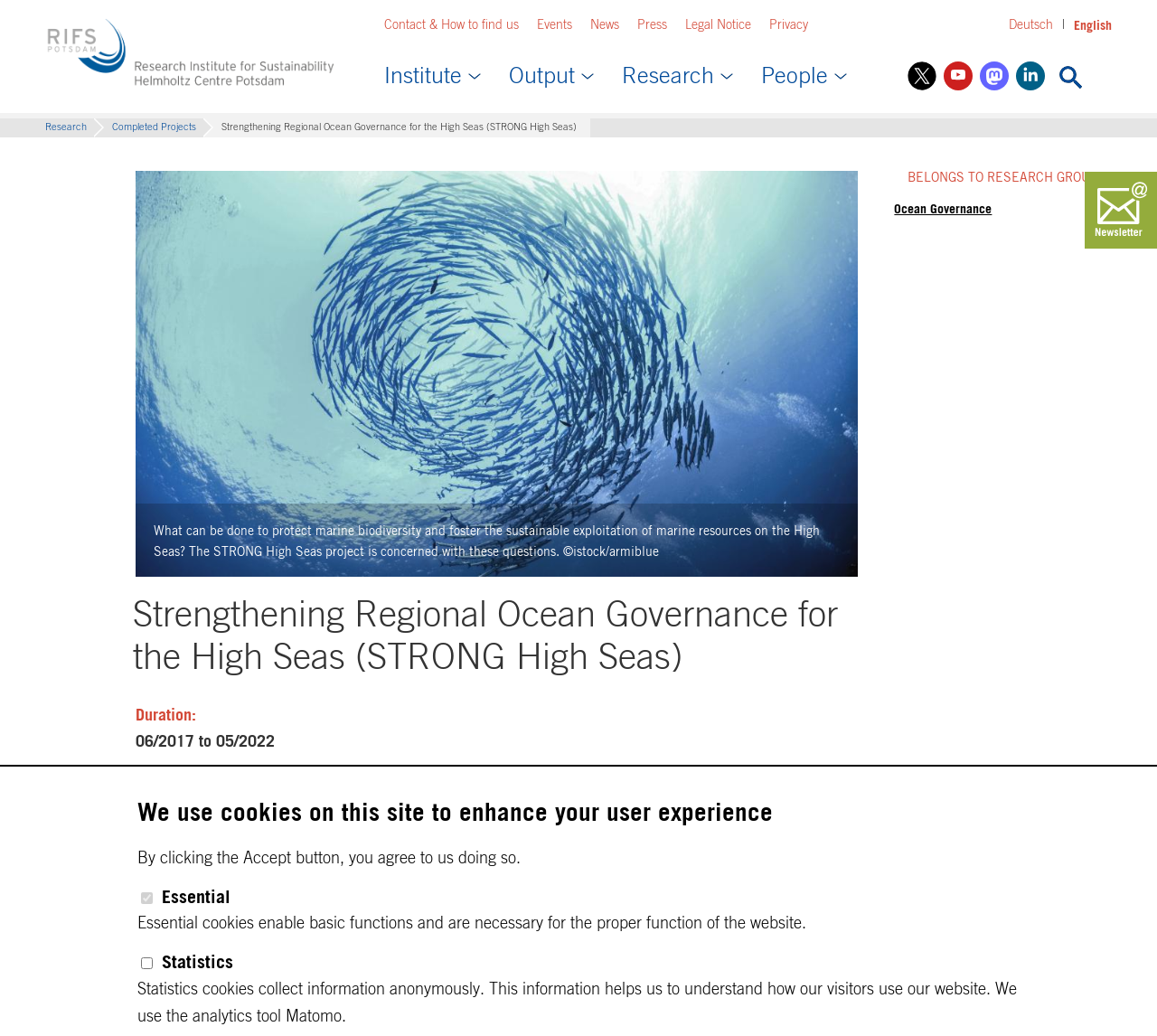Please identify the bounding box coordinates of the region to click in order to complete the task: "Visit the 'Contact & How to find us' page". The coordinates must be four float numbers between 0 and 1, specified as [left, top, right, bottom].

[0.332, 0.018, 0.448, 0.033]